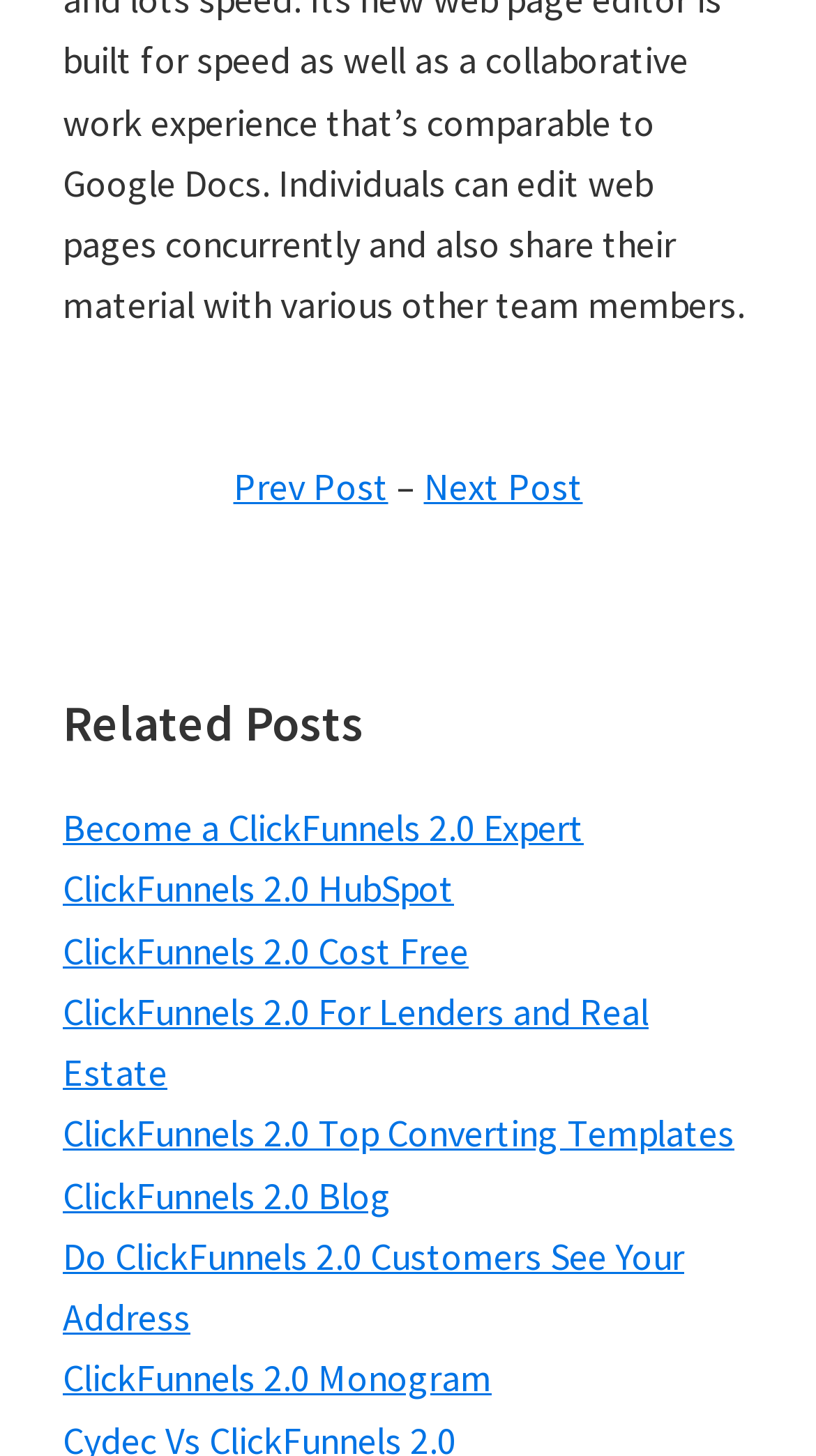How many related posts are listed?
Provide a concise answer using a single word or phrase based on the image.

8